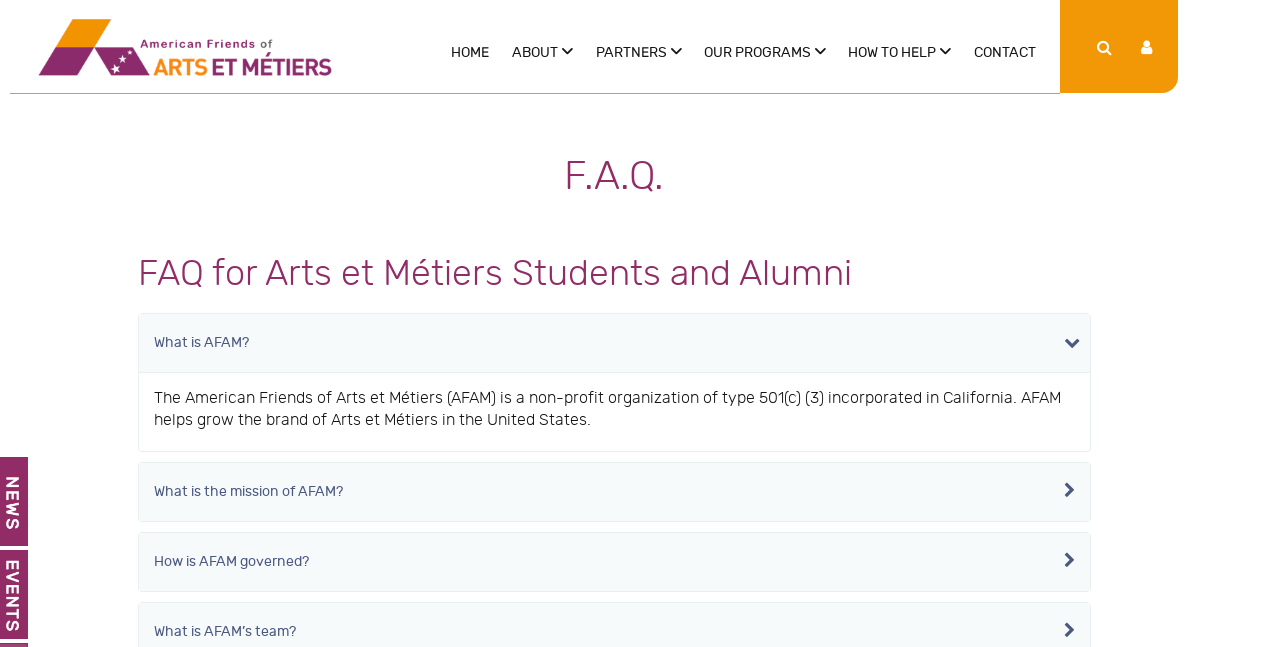What is the name of the organization? Based on the image, give a response in one word or a short phrase.

AFAM